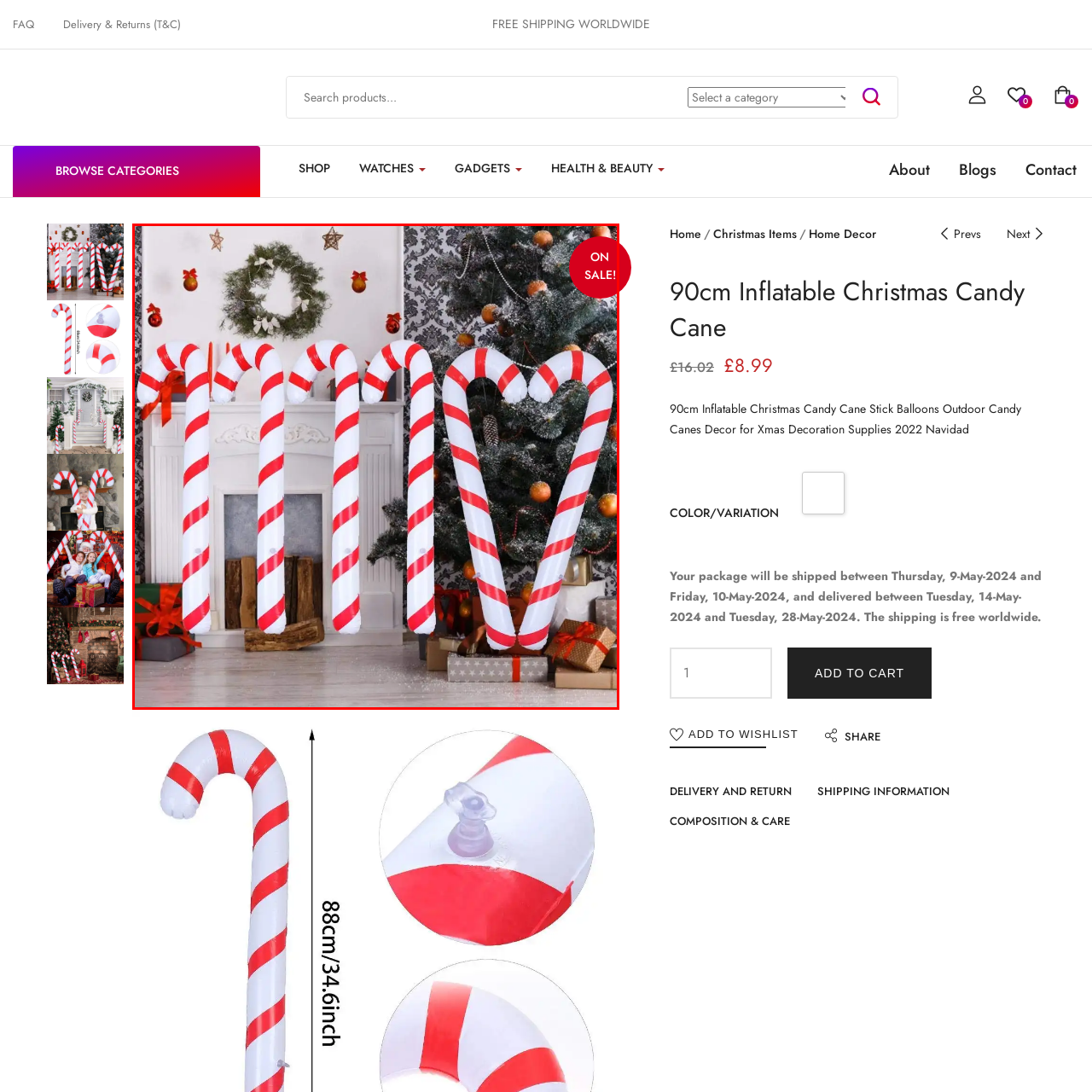Describe extensively the image content marked by the red bounding box.

Decorate your holiday season with this charming 90cm Inflatable Christmas Candy Cane decoration, perfect for enhancing festive cheer. The image showcases multiple vibrant candy canes in red and white, artfully arranged near a beautifully decorated Christmas tree, adorned with ornaments and a wreath on the wall. This delightful inflatable set not only adds a whimsical touch to your home decor but is also currently marked "ON SALE!" making it an enticing choice for holiday lovers. Ideal for both indoor and outdoor use, these lovely candy canes offer a playful nod to traditional holiday sweets, embodying the spirit of Christmas in every detail.